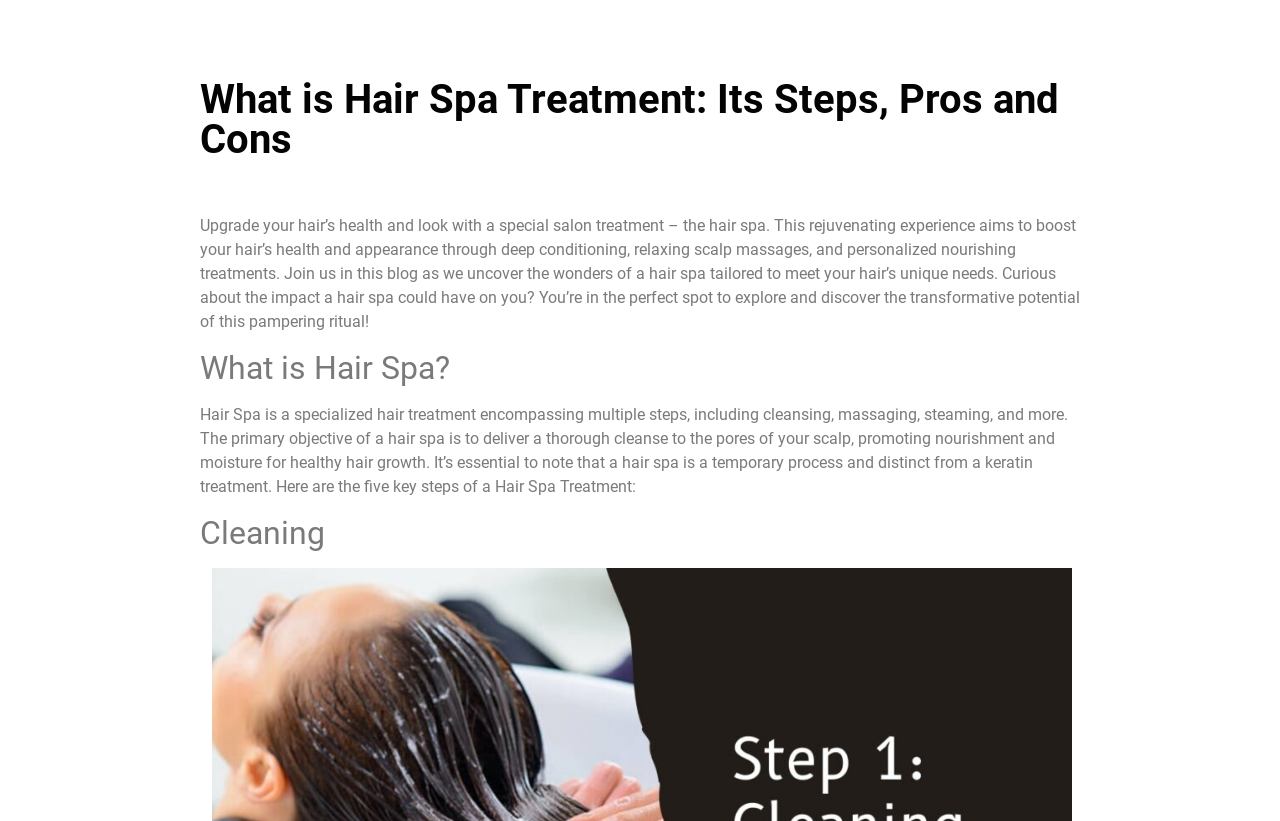Please answer the following question using a single word or phrase: What is the primary objective of a hair spa?

to deliver a thorough cleanse